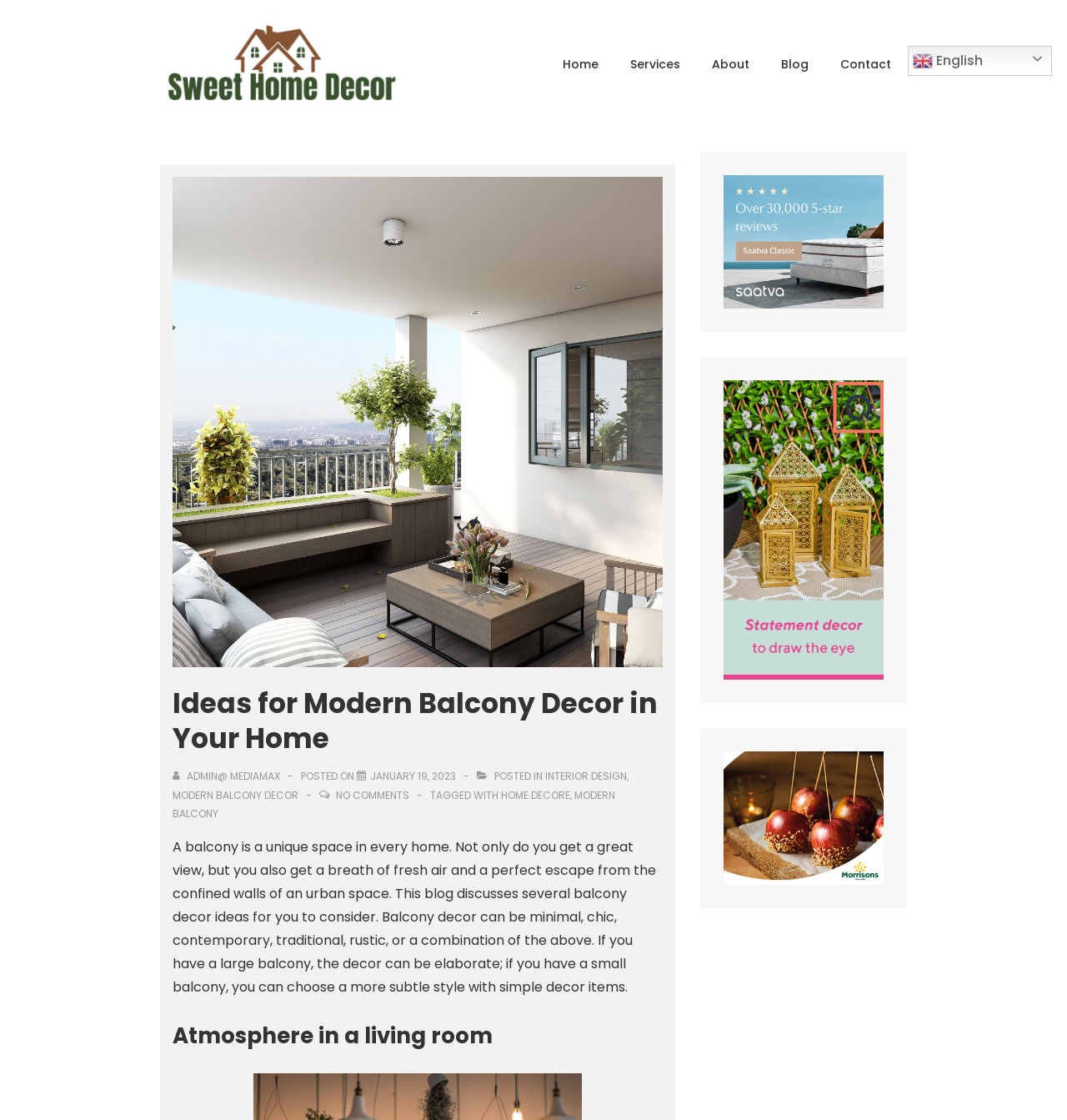Please extract the webpage's main title and generate its text content.

Ideas for Modern Balcony Decor in Your Home